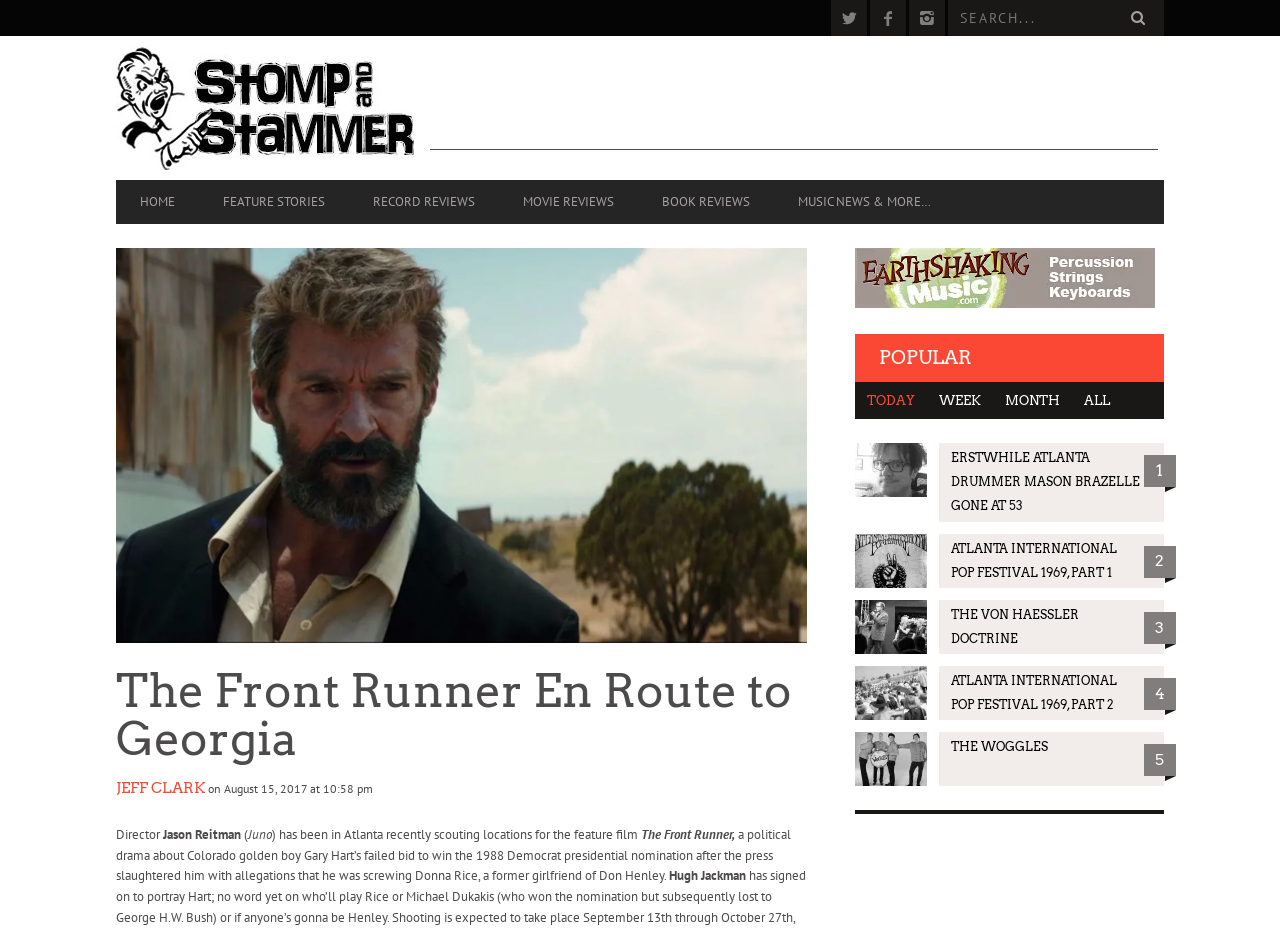How many articles are listed under the 'POPULAR' category?
Provide a thorough and detailed answer to the question.

I found the answer by counting the number of articles listed under the 'POPULAR' category. There are five articles listed, each with a heading and an image.